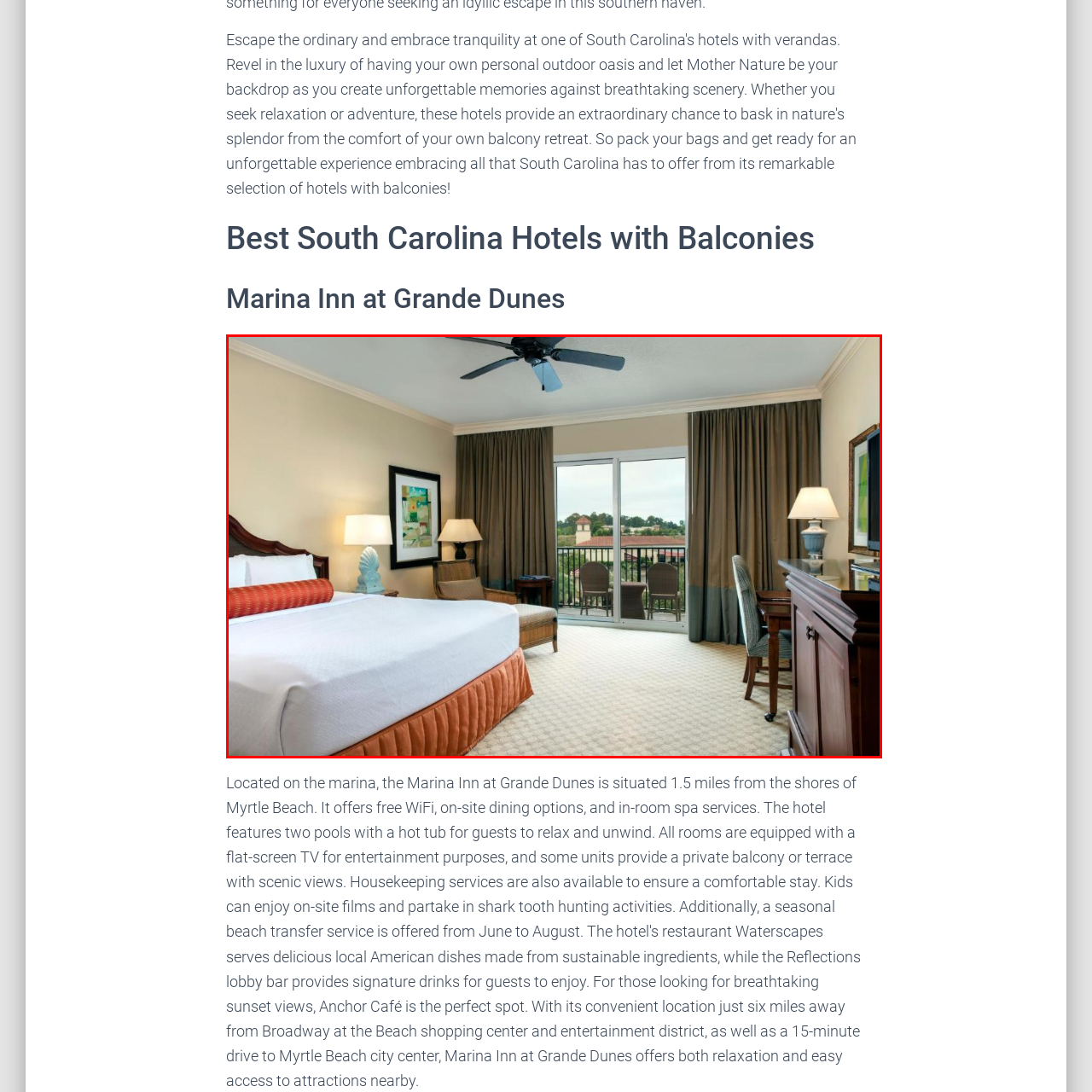Explain in detail what is happening in the image enclosed by the red border.

The image showcases a beautifully appointed hotel room at the Marina Inn at Grande Dunes in South Carolina. The room features a comfortable king-sized bed adorned with an orange accent pillow, offering a cozy and inviting ambience. Large windows dressed with elegant drapes allow natural light to illuminate the space, creating a bright and airy feel. 

To one side of the room, a stylish armchair and a wooden side table provide a perfect spot for relaxation, while a desk and chair are situated near the window, ideal for catching up on work or enjoying a morning coffee. In the background, a private balcony can be seen, furnished with two chairs, offering stunning views of the surrounding landscape. The room's thoughtful design and decor reflect a mix of modern comforts and classic elegance, making it an ideal retreat for guests looking to unwind.